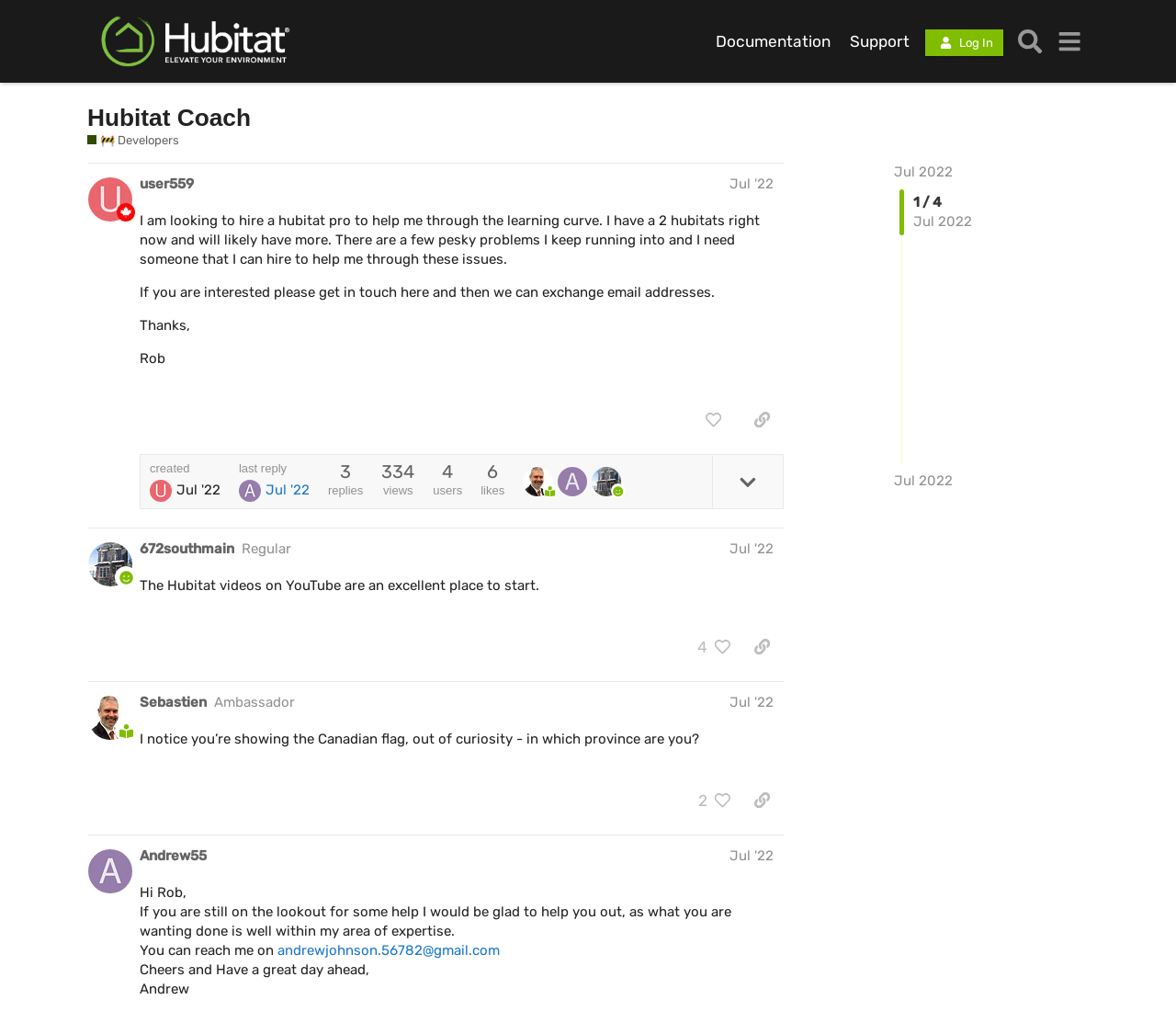Pinpoint the bounding box coordinates of the area that must be clicked to complete this instruction: "Check the post by user559".

[0.075, 0.158, 0.749, 0.511]